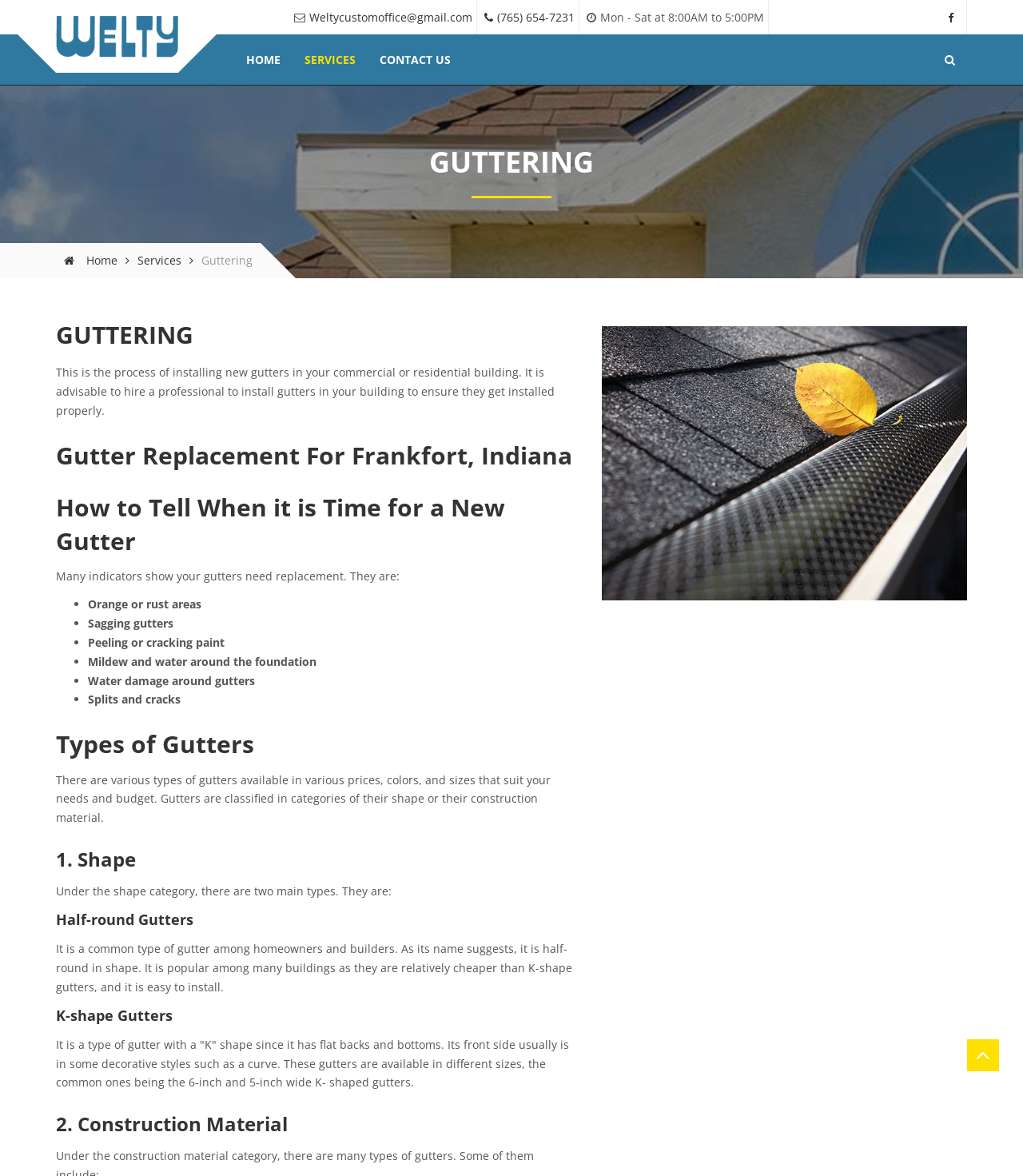Provide an in-depth caption for the webpage.

This webpage is about guttering and replacement services offered by Welty Custom Exteriors in Frankfort, Indiana. At the top, there is a navigation menu with links to "HOME", "SERVICES", and "CONTACT US". Below the navigation menu, there is a heading "GUTTERING" and an image related to guttering. 

To the left of the image, there is a section describing the process of guttering, which is the installation of new gutters in a commercial or residential building. It is recommended to hire a professional for this task. 

Below this section, there are three headings: "Gutter Replacement For Frankfort, Indiana", "How to Tell When it is Time for a New Gutter", and "Types of Gutters". 

Under "How to Tell When it is Time for a New Gutter", there is a list of indicators that show gutters need replacement, including orange or rust areas, sagging gutters, peeling or cracking paint, mildew and water around the foundation, water damage around gutters, and splits and cracks.

The "Types of Gutters" section explains that gutters are classified into categories based on their shape or construction material. There are two main types of gutters based on shape: half-round gutters and K-shape gutters. Half-round gutters are popular among homeowners and builders due to their relatively low cost and ease of installation. K-shape gutters have a "K" shape with flat backs and bottoms, and their front side often has decorative styles.

At the bottom of the page, there is a button with an icon and a contact email address and phone number. There are also social media links and a link to "Loy-Quinn Roofing".